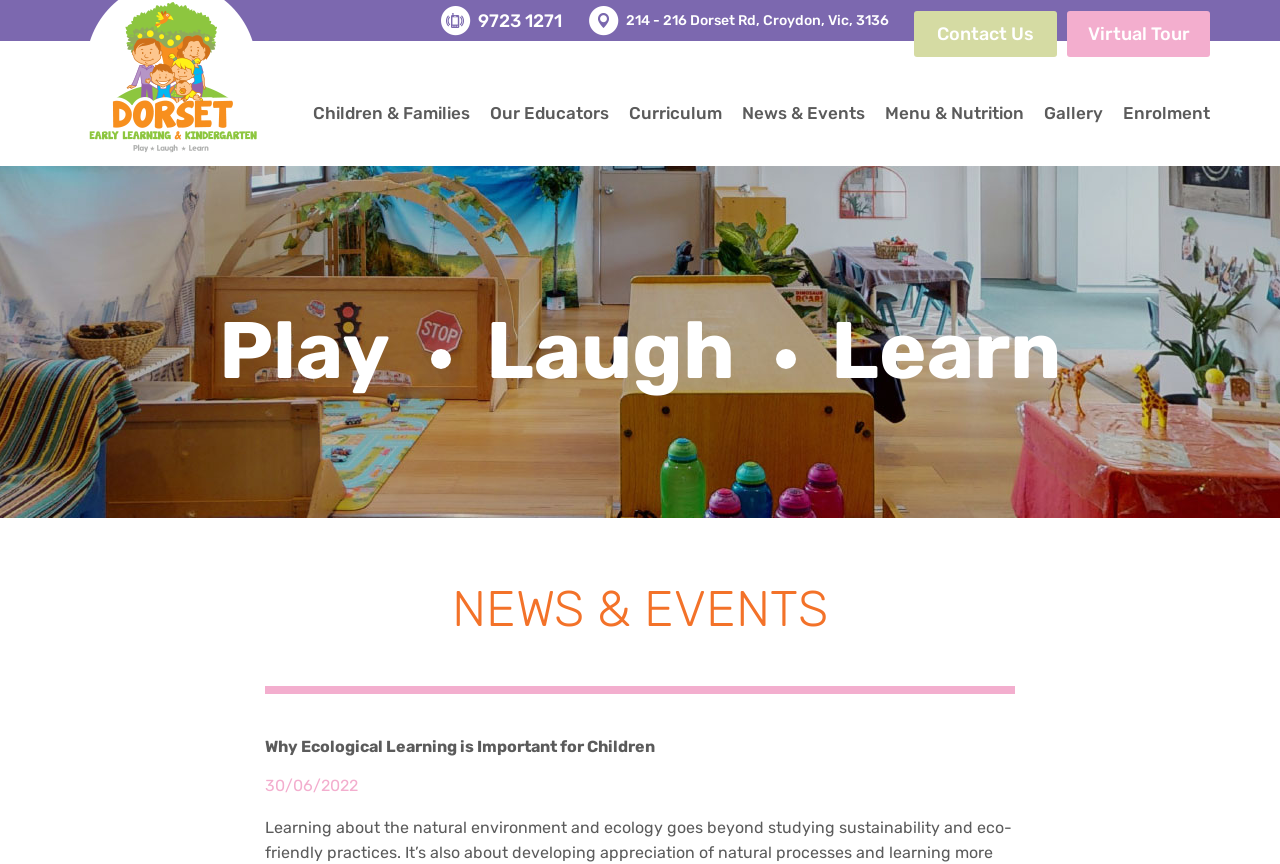Please identify the bounding box coordinates of the area that needs to be clicked to fulfill the following instruction: "Learn more about 'Children & Families'."

[0.245, 0.113, 0.375, 0.149]